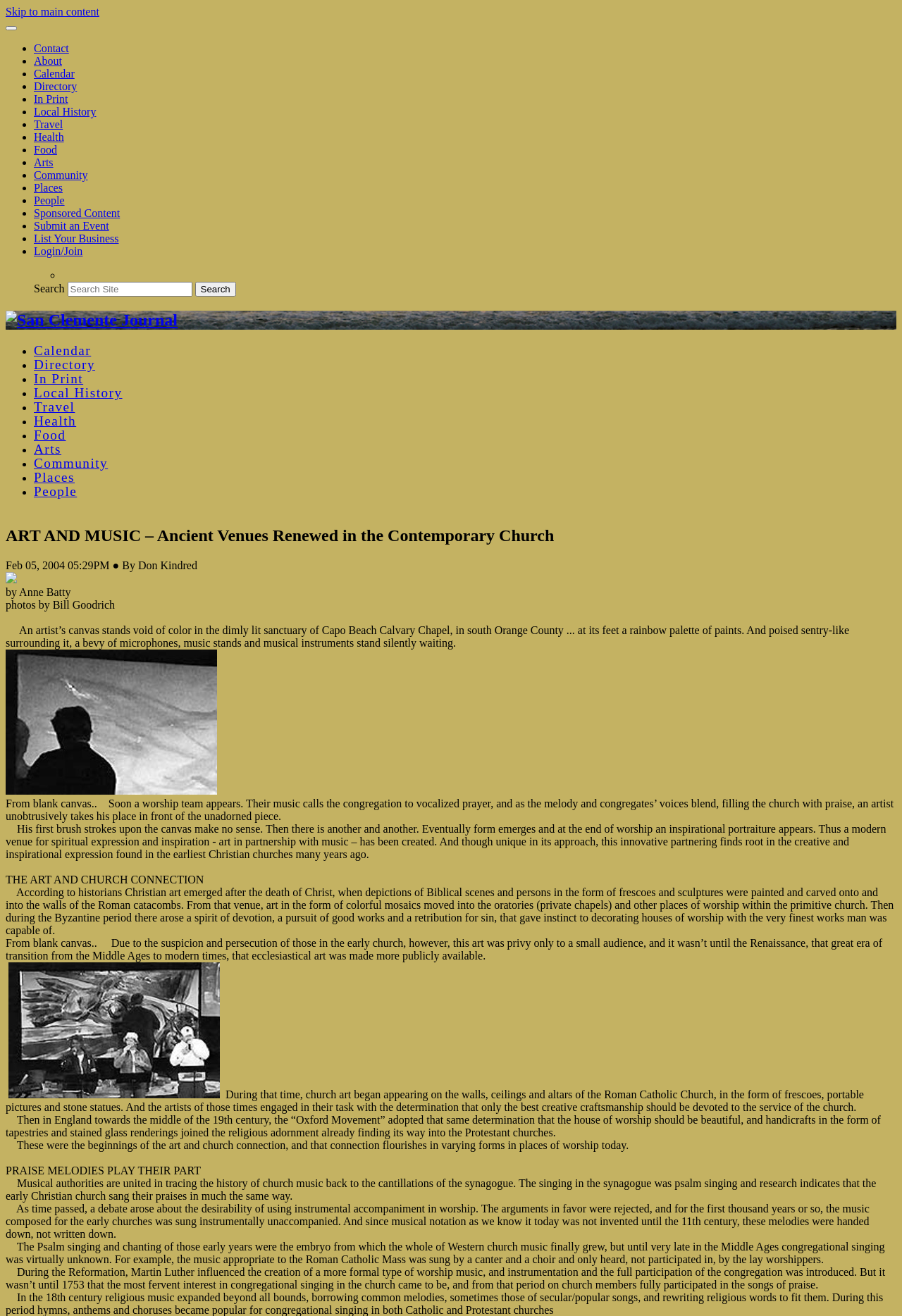What is the location of the church mentioned in the article?
Based on the image, answer the question with as much detail as possible.

The location of the church can be found in the static text element with the text 'An artist’s canvas stands void of color in the dimly lit sanctuary of Capo Beach Calvary Chapel, in south Orange County...'